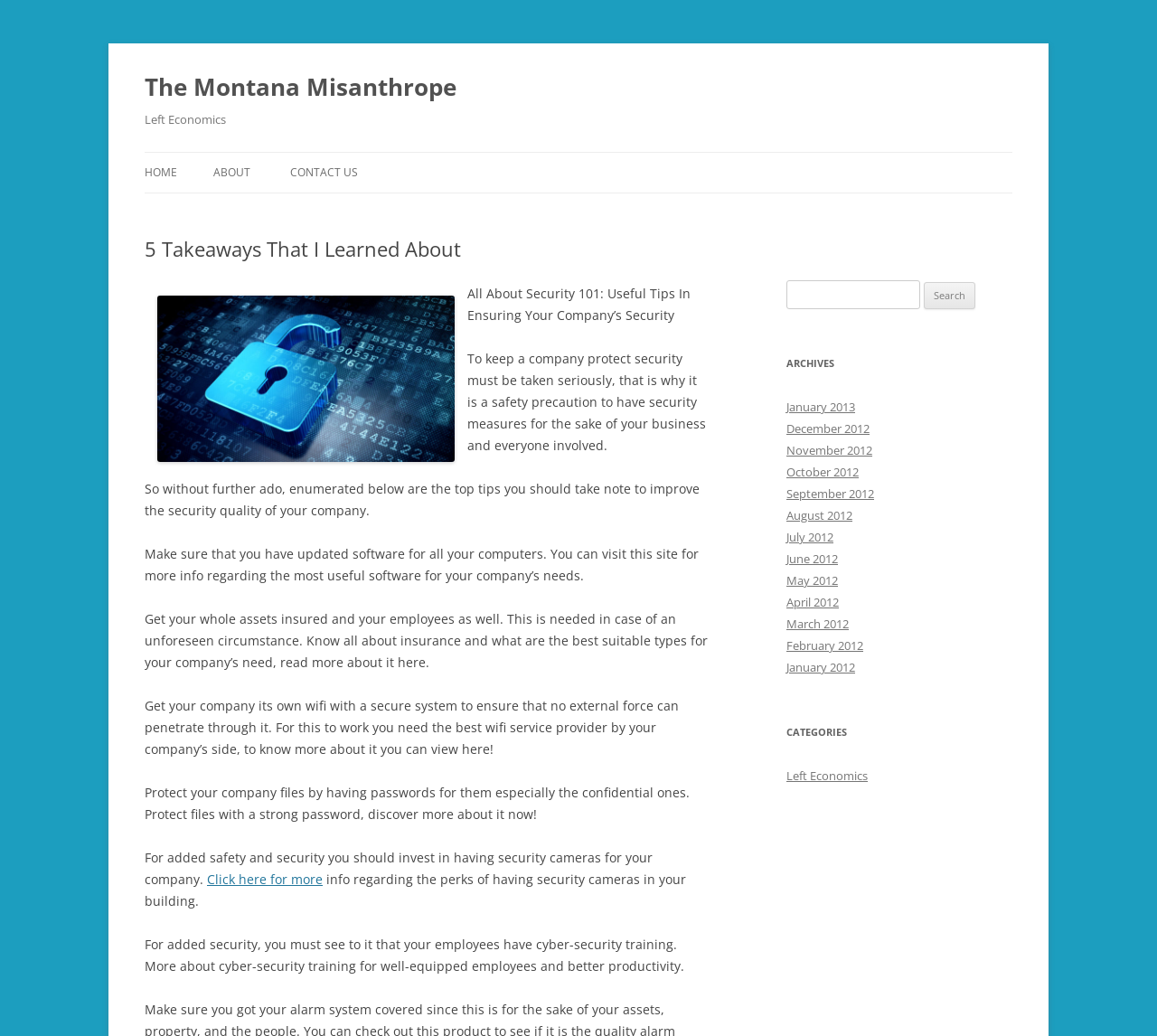Identify the bounding box coordinates of the section to be clicked to complete the task described by the following instruction: "Click on TECHNOLOGY menu". The coordinates should be four float numbers between 0 and 1, formatted as [left, top, right, bottom].

None